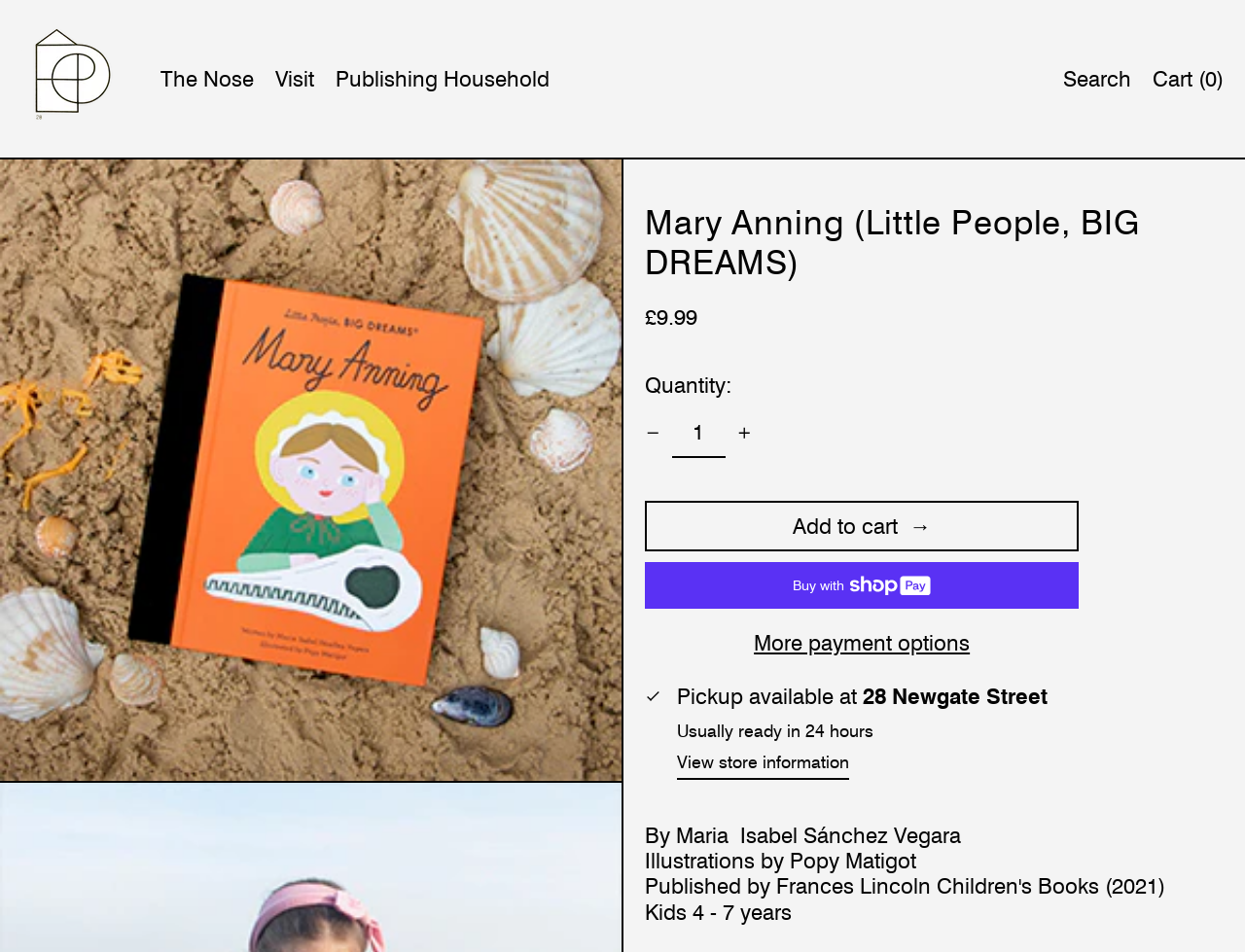Determine the bounding box coordinates of the UI element that matches the following description: "KIAN". The coordinates should be four float numbers between 0 and 1 in the format [left, top, right, bottom].

None